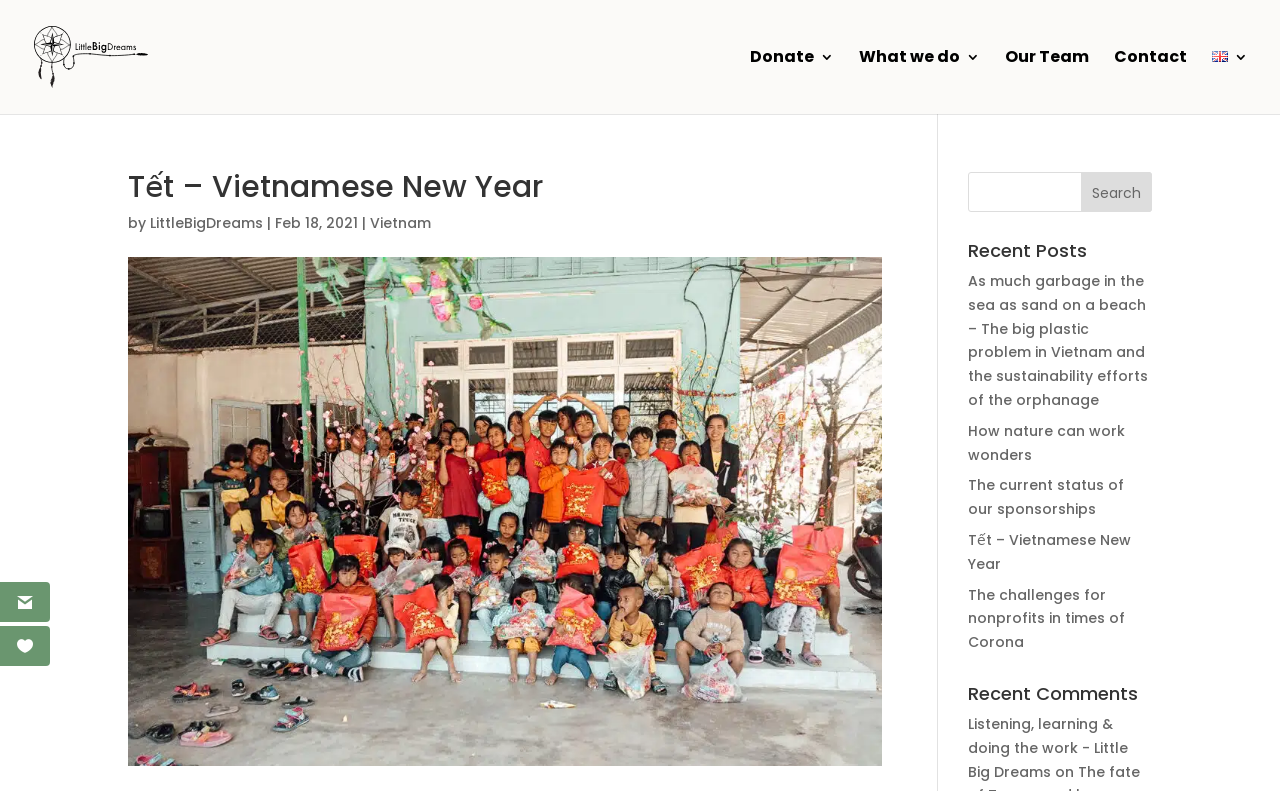Could you please study the image and provide a detailed answer to the question:
What is the name of the organization?

The name of the organization can be found in the top-left corner of the webpage, where it is written as 'Tết - Vietnamese New Year - LittleBigDreams e.V.' and also as a link 'LittleBigDreams e.V.' with an accompanying image.